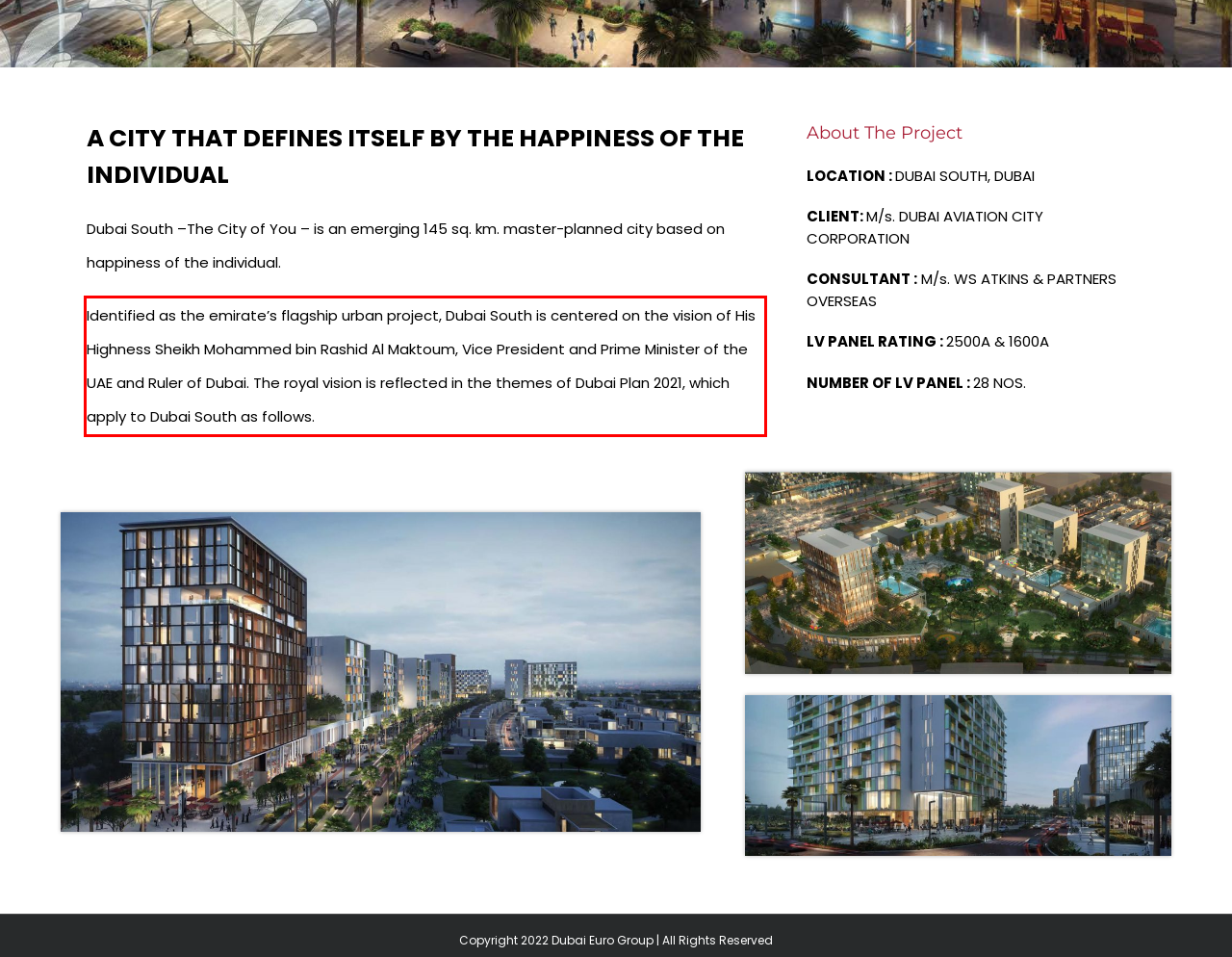You are provided with a webpage screenshot that includes a red rectangle bounding box. Extract the text content from within the bounding box using OCR.

Identified as the emirate’s flagship urban project, Dubai South is centered on the vision of His Highness Sheikh Mohammed bin Rashid Al Maktoum, Vice President and Prime Minister of the UAE and Ruler of Dubai. The royal vision is reflected in the themes of Dubai Plan 2021, which apply to Dubai South as follows.